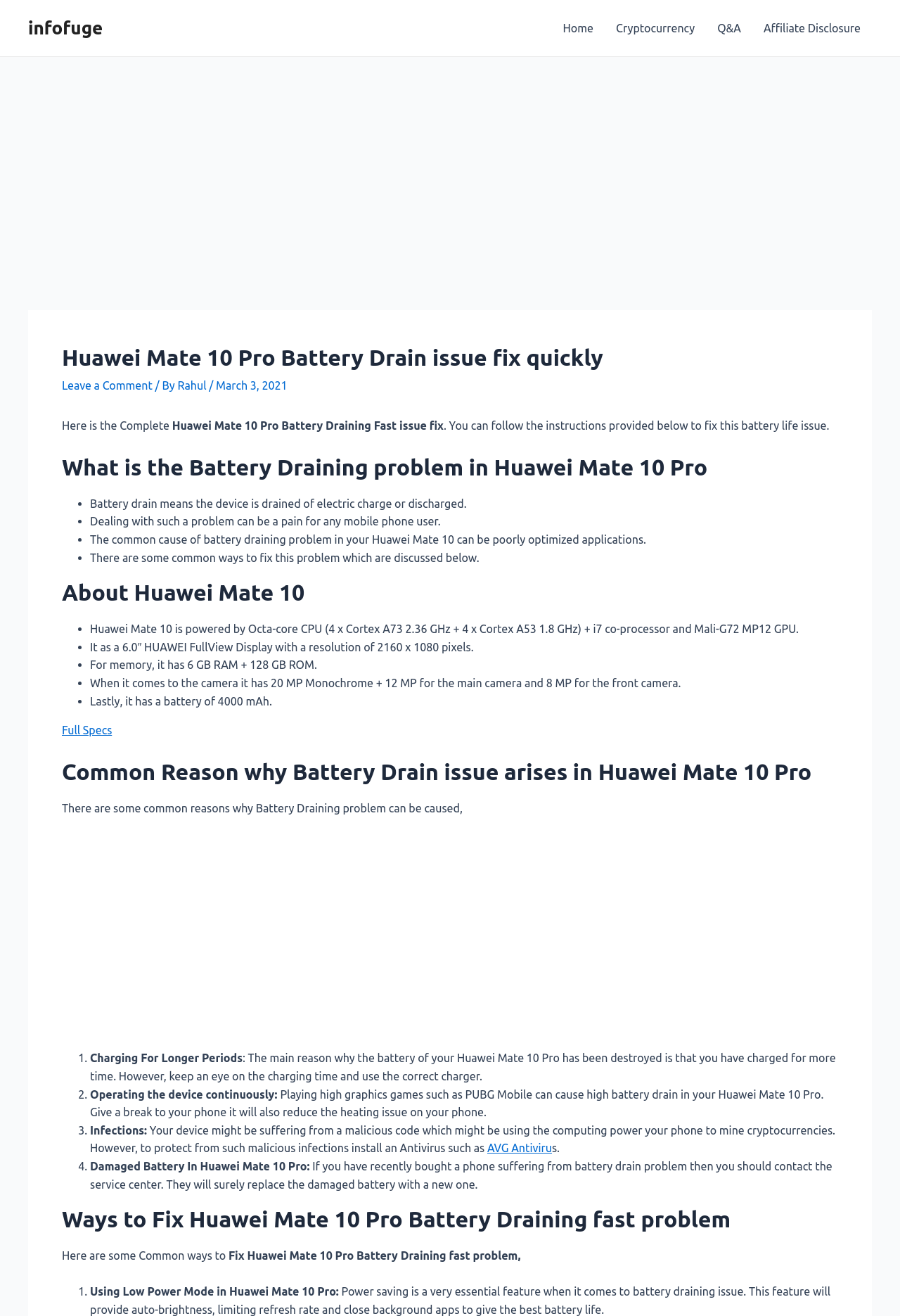Please find the bounding box coordinates of the element's region to be clicked to carry out this instruction: "Click on the 'Leave a Comment' link".

[0.069, 0.288, 0.169, 0.298]